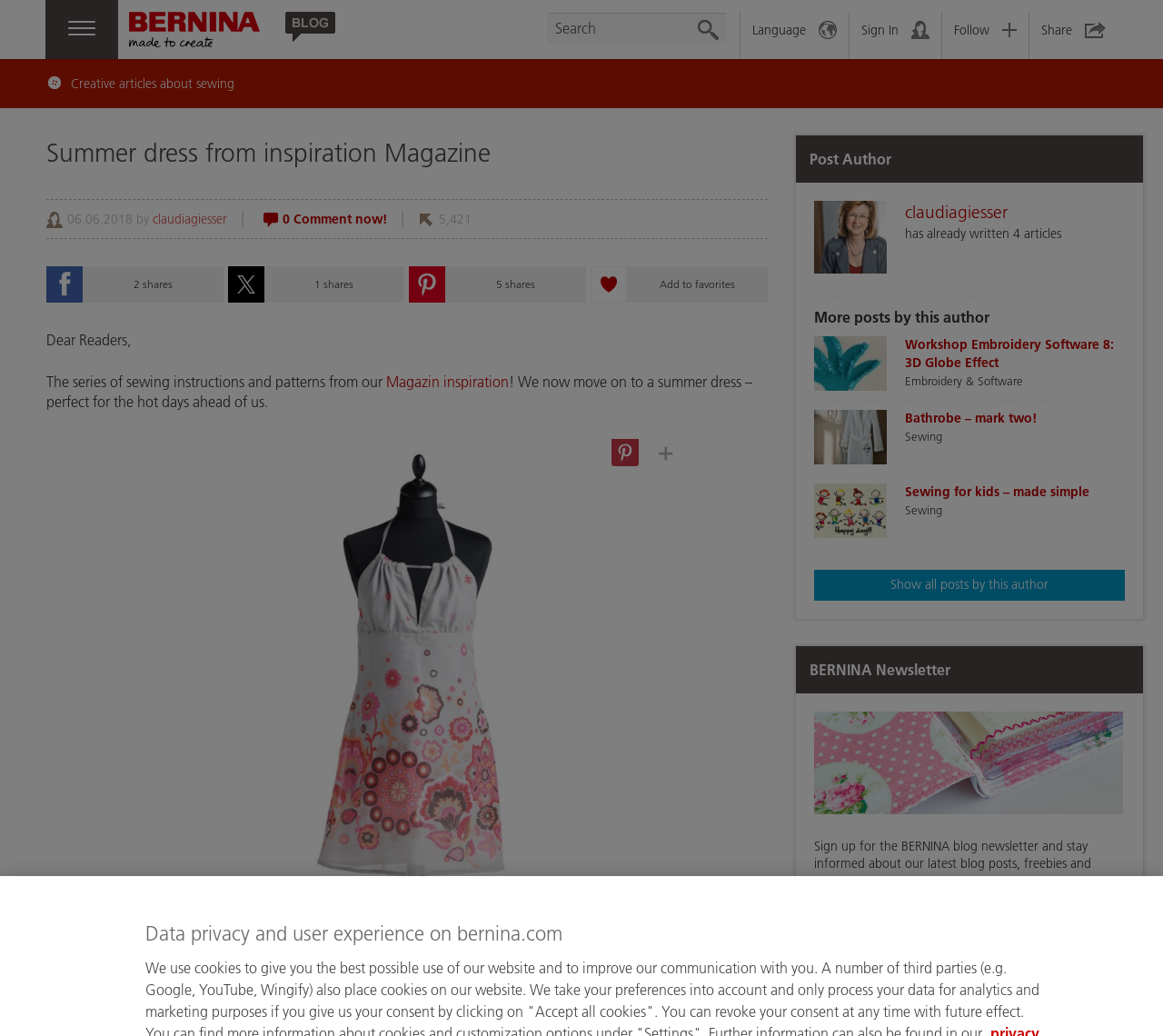Find the bounding box coordinates of the element to click in order to complete this instruction: "Click on the 'drug bust' link". The bounding box coordinates must be four float numbers between 0 and 1, denoted as [left, top, right, bottom].

None